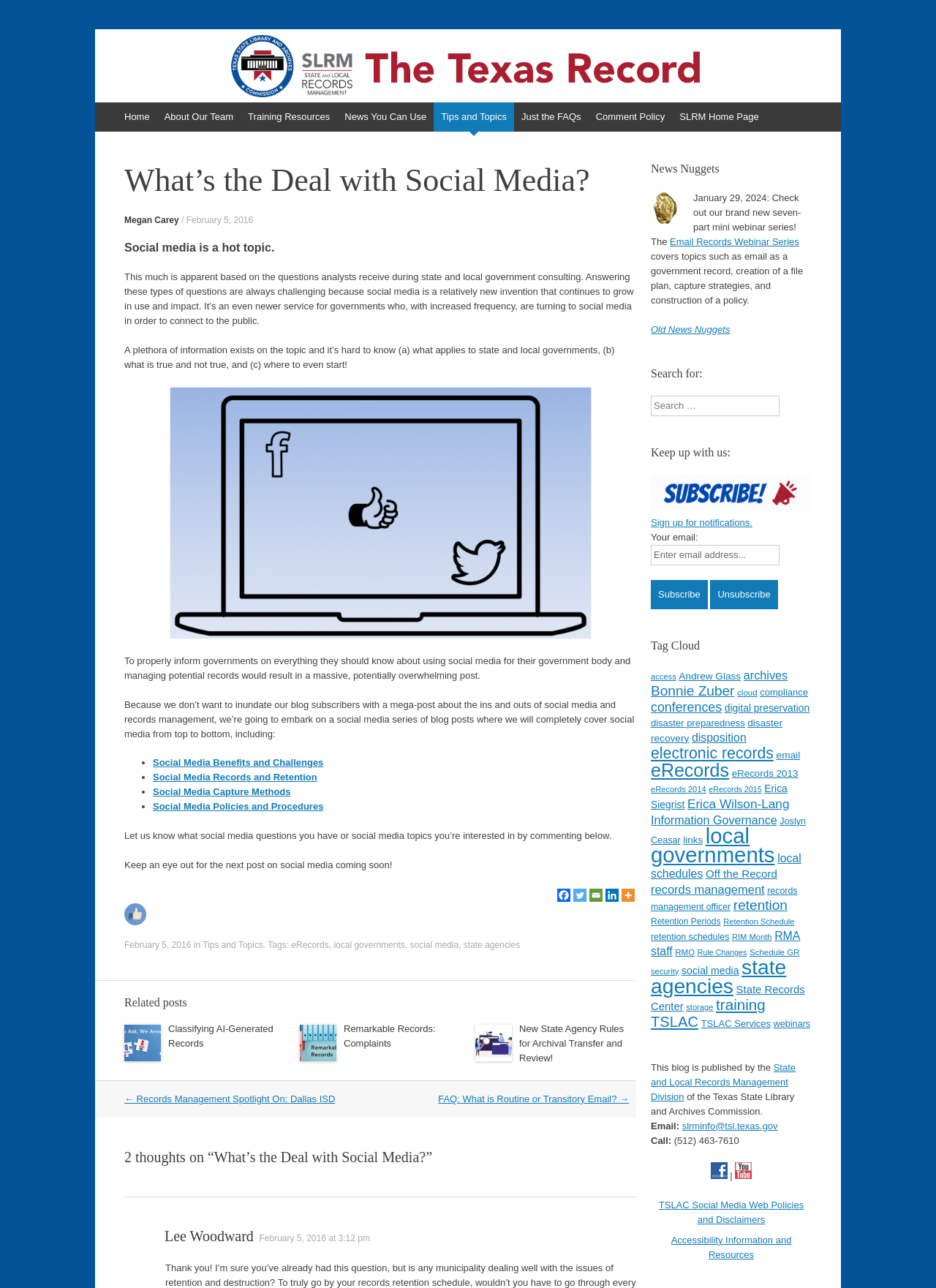Please identify the coordinates of the bounding box for the clickable region that will accomplish this instruction: "Send an email to the contact address".

None